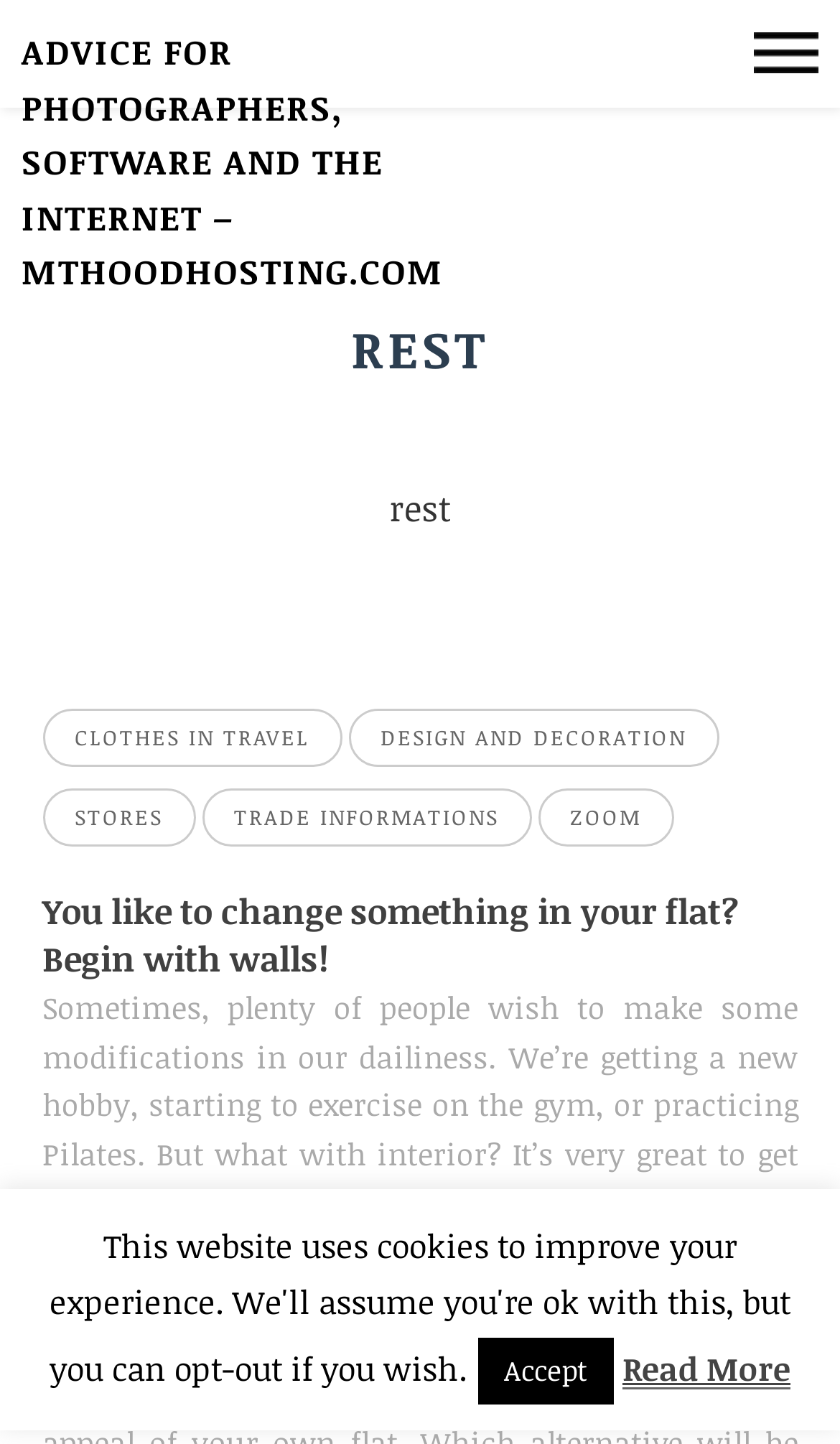Highlight the bounding box of the UI element that corresponds to this description: "Read More".

[0.741, 0.932, 0.941, 0.962]